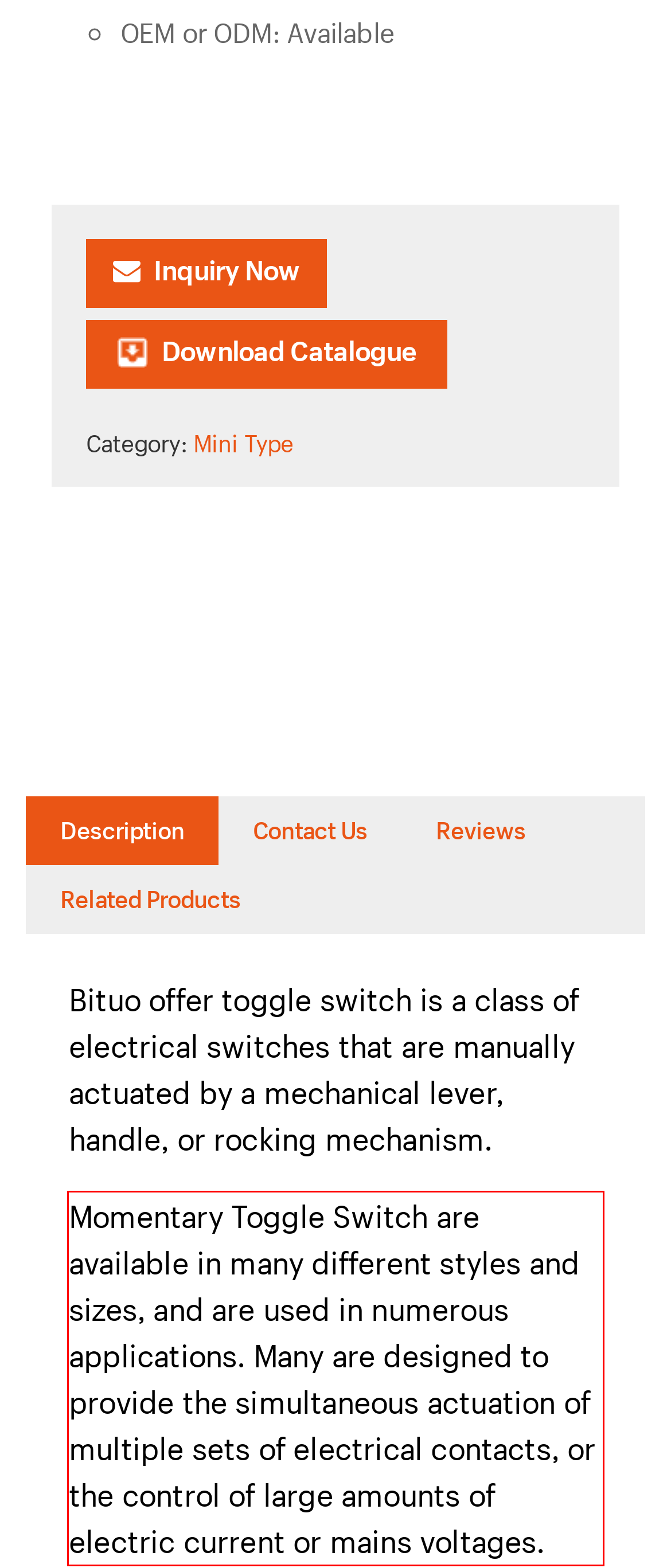You have a screenshot with a red rectangle around a UI element. Recognize and extract the text within this red bounding box using OCR.

Momentary Toggle Switch are available in many different styles and sizes, and are used in numerous applications. Many are designed to provide the simultaneous actuation of multiple sets of electrical contacts, or the control of large amounts of electric current or mains voltages.